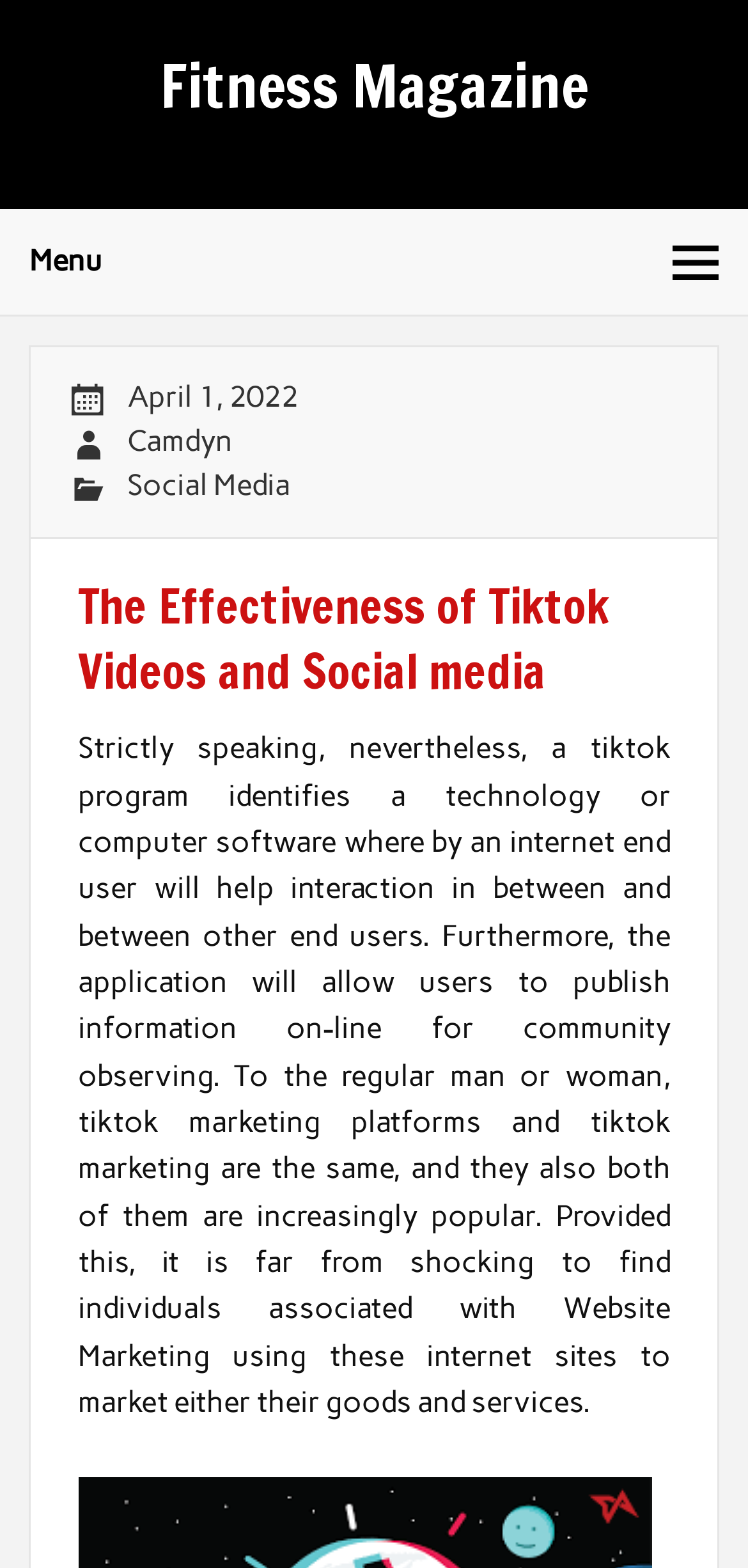Based on the description "Fitness Magazine", find the bounding box of the specified UI element.

[0.078, 0.037, 0.922, 0.074]